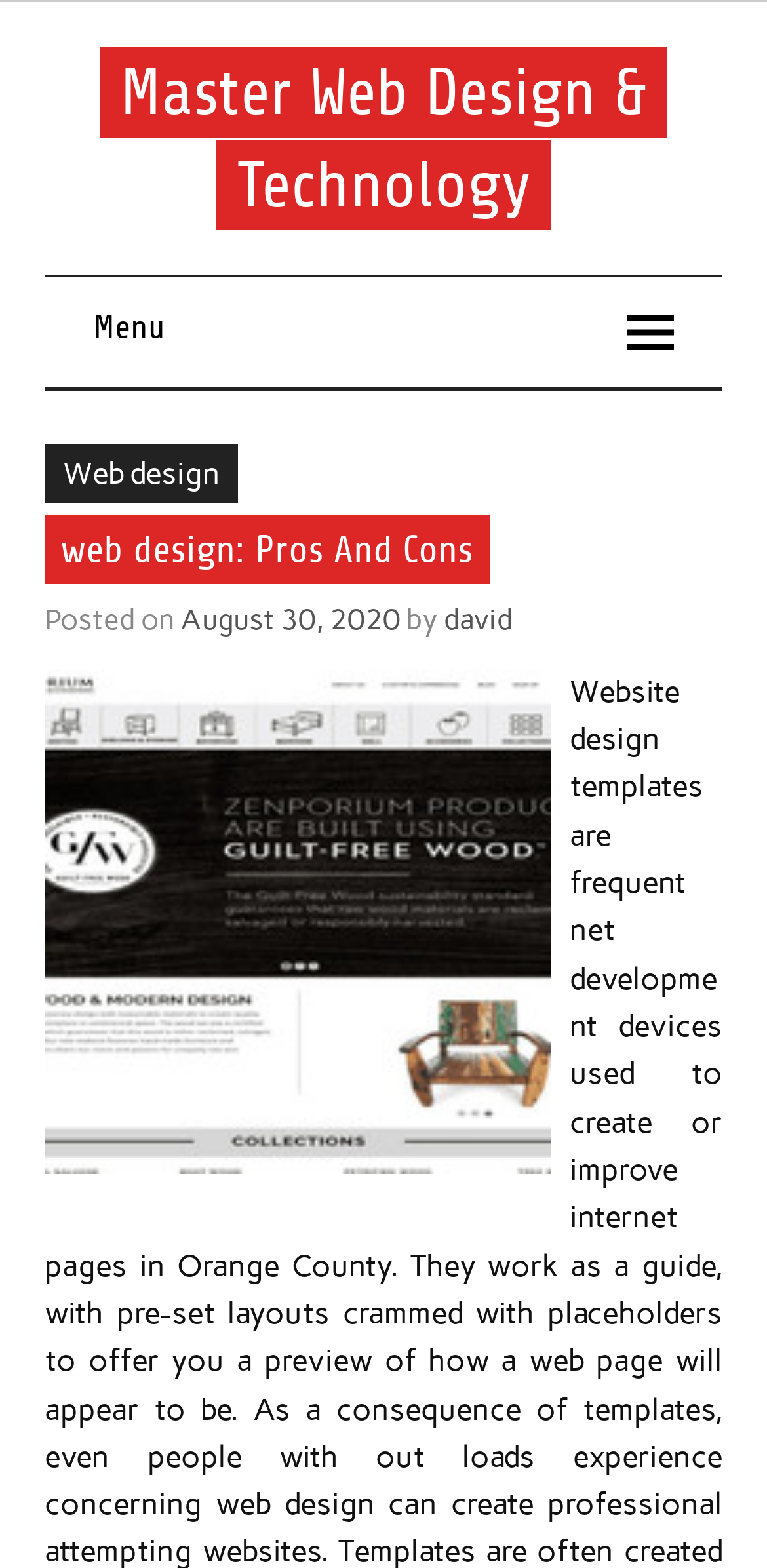Respond with a single word or phrase to the following question: What is the topic of the article?

Pros and Cons of web design